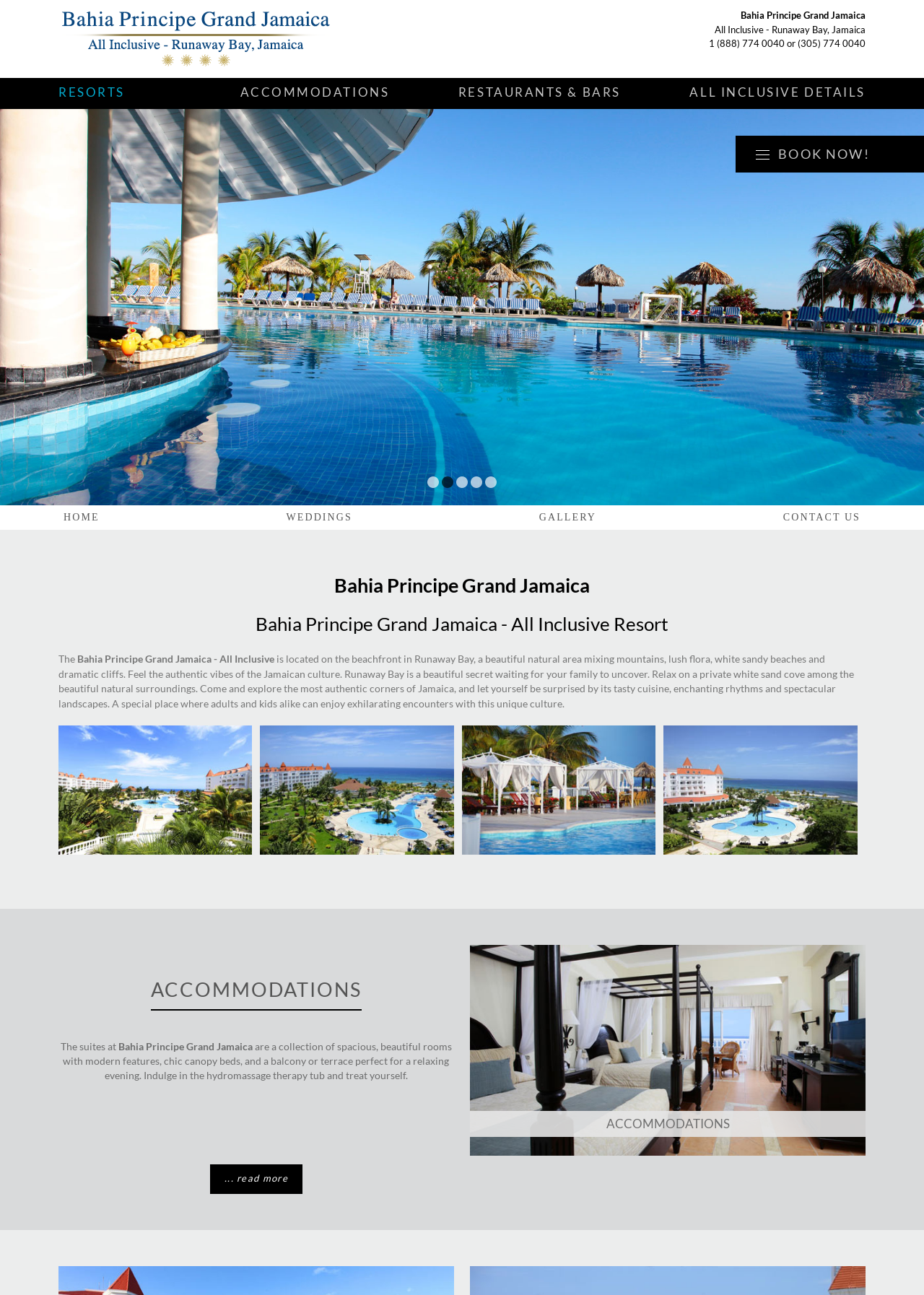Identify the bounding box of the HTML element described here: "Gallery". Provide the coordinates as four float numbers between 0 and 1: [left, top, right, bottom].

[0.578, 0.39, 0.651, 0.409]